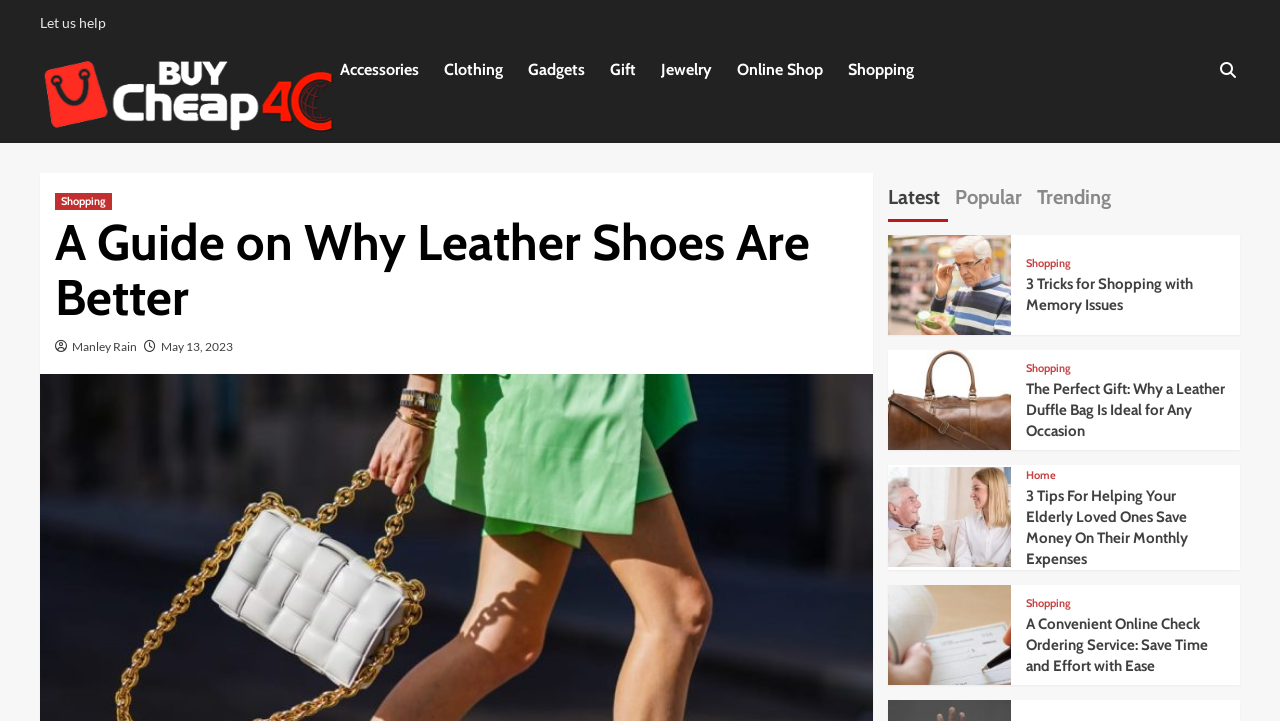Please identify the coordinates of the bounding box for the clickable region that will accomplish this instruction: "Click on 'Home'".

[0.801, 0.652, 0.825, 0.667]